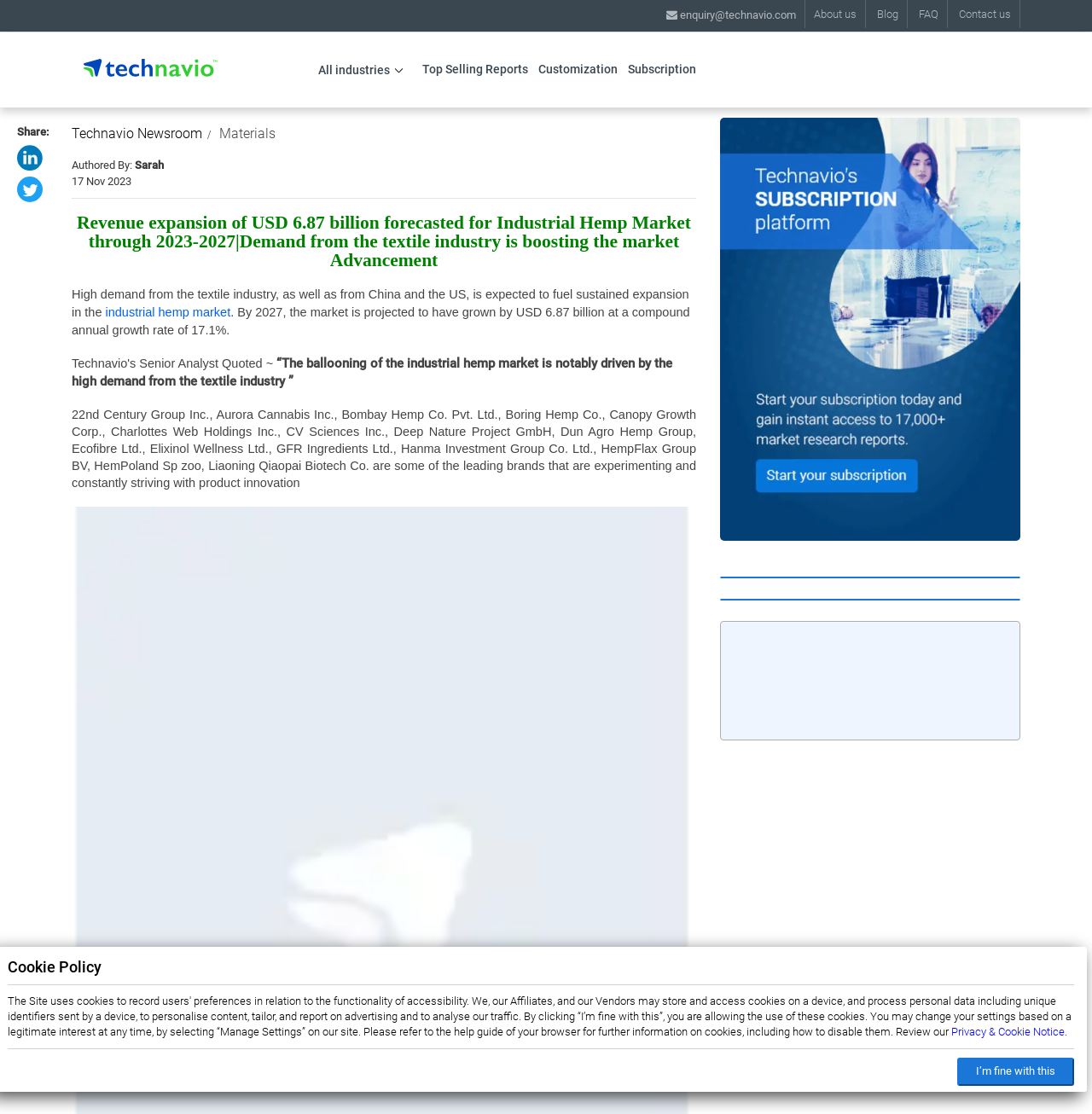What is the forecasted revenue expansion for the Industrial Hemp Market?
Look at the image and respond with a single word or a short phrase.

USD 6.87 billion